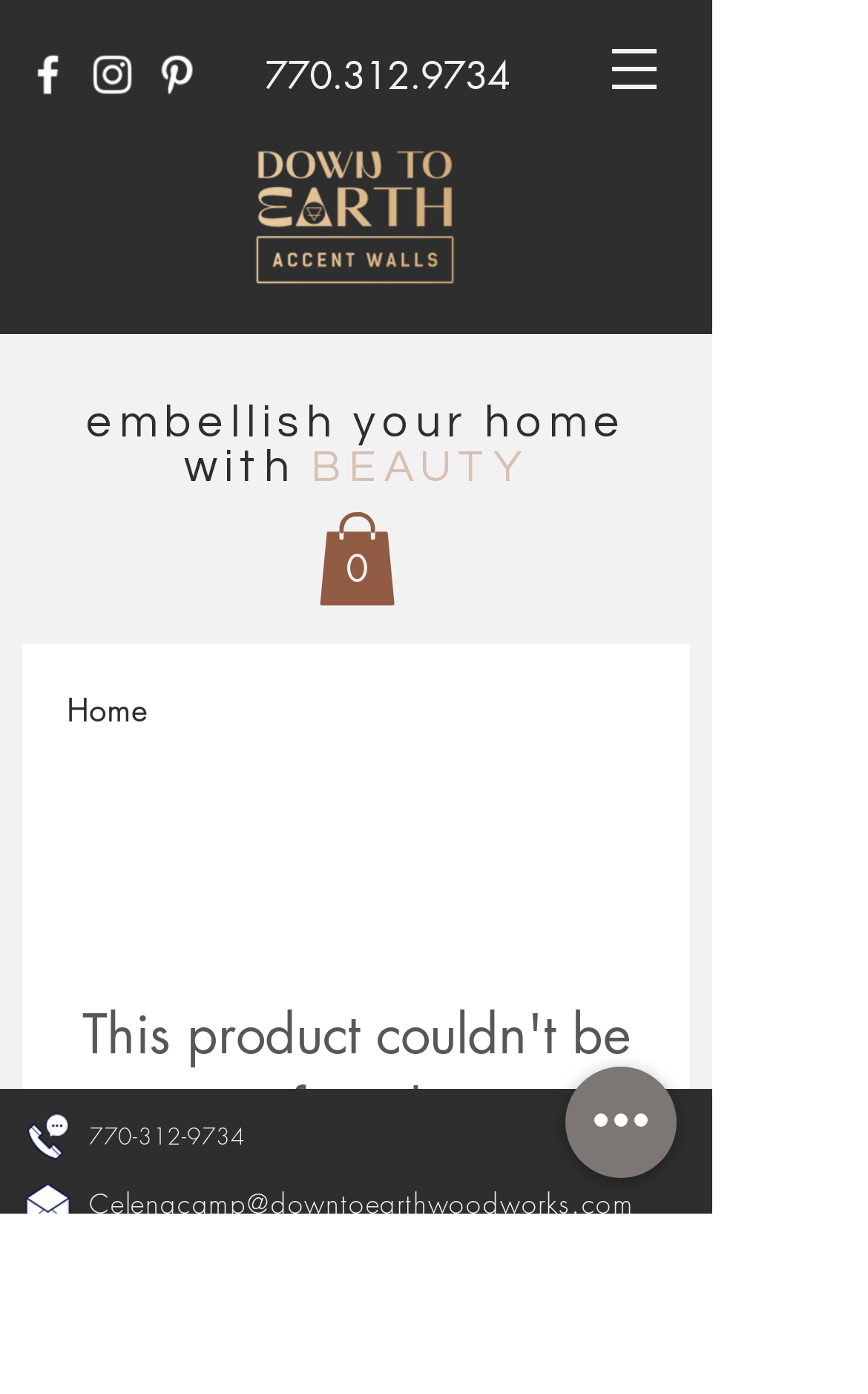Provide the bounding box coordinates for the UI element described in this sentence: "aria-label="Instagram"". The coordinates should be four float values between 0 and 1, i.e., [left, top, right, bottom].

[0.1, 0.961, 0.154, 0.995]